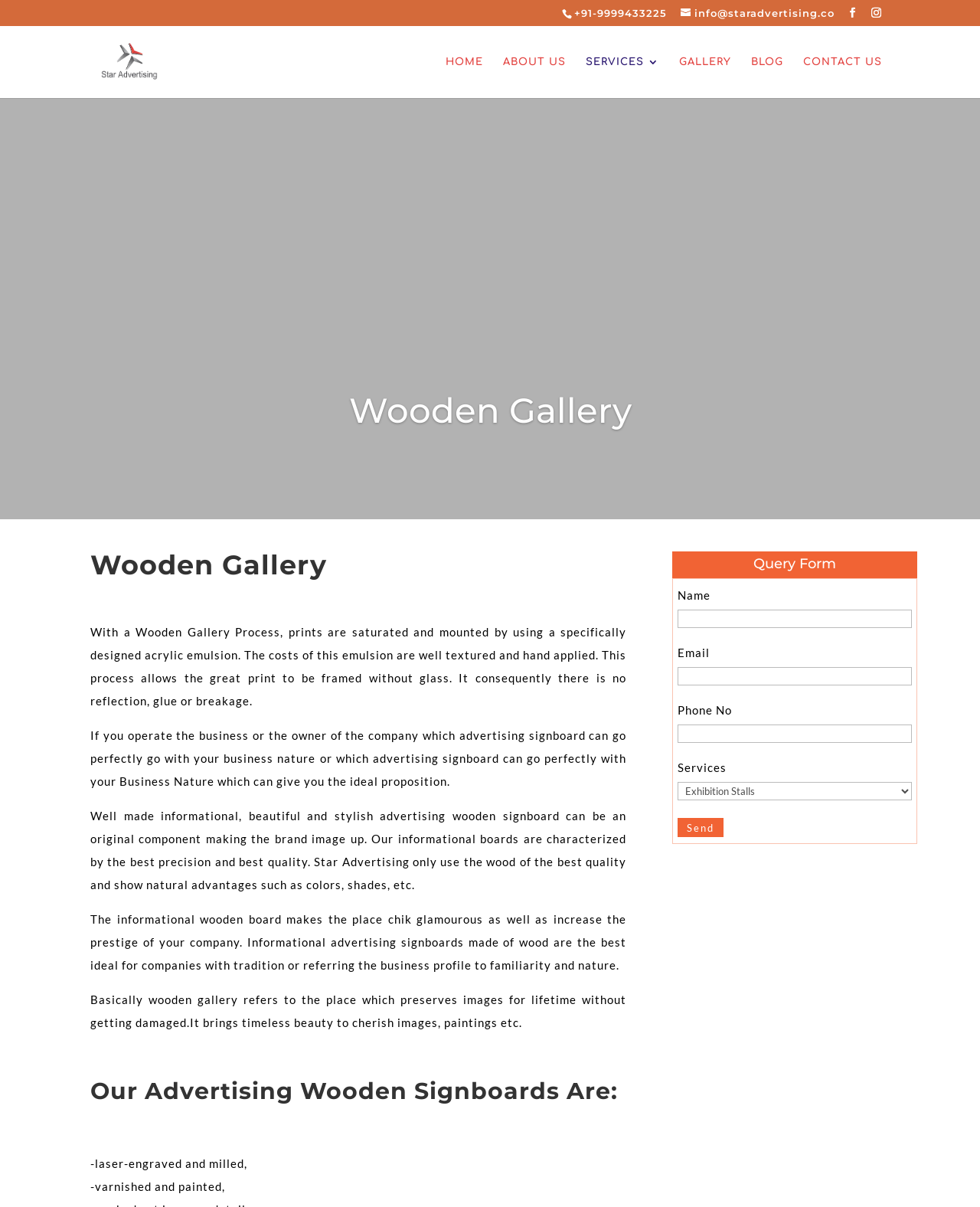By analyzing the image, answer the following question with a detailed response: What is required to submit the query form?

The query form on the webpage requires users to fill in their name, email, phone number, and select a service from a dropdown menu. These fields are marked as required, indicating that they must be filled in before the form can be submitted.